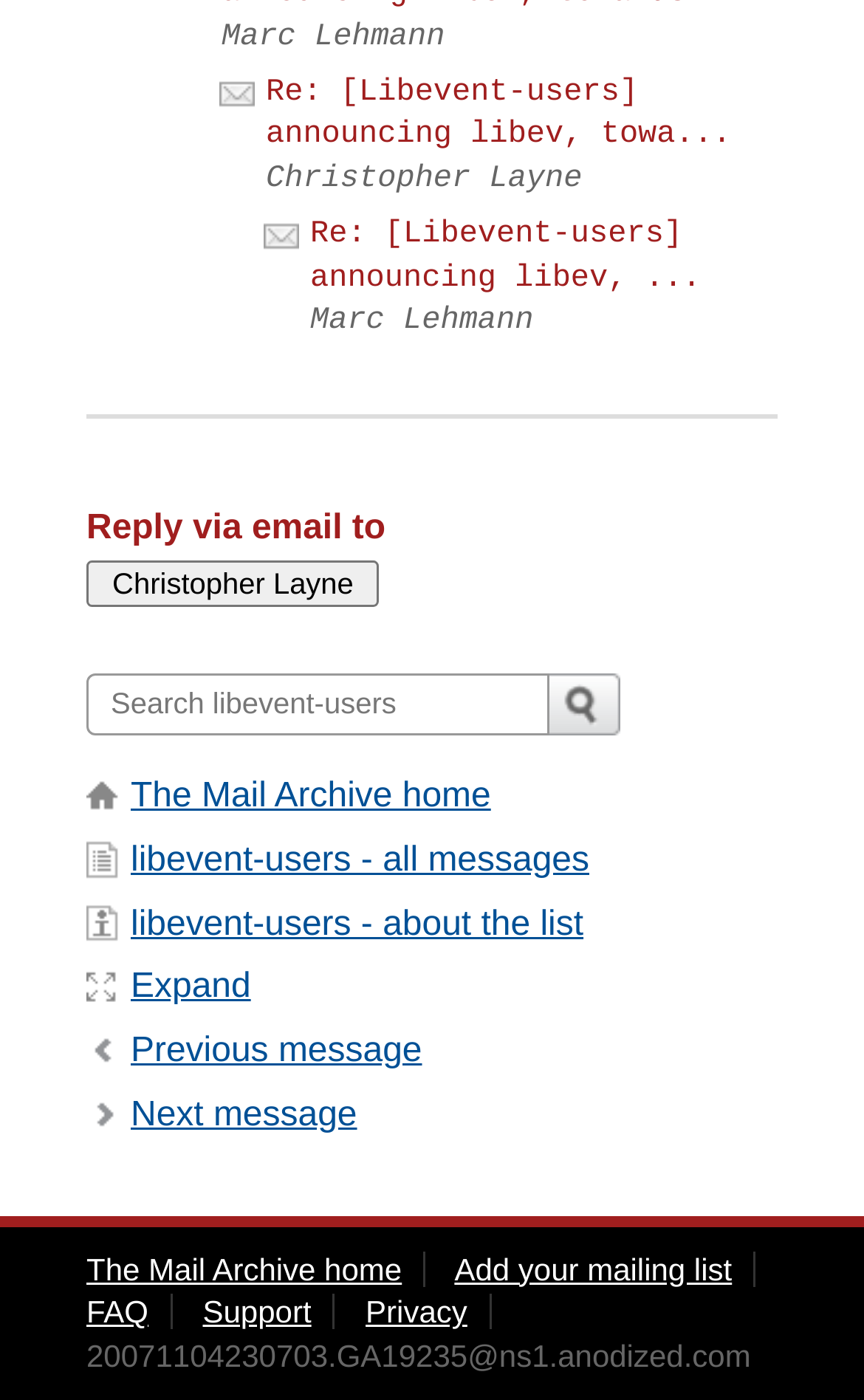Determine the bounding box coordinates of the area to click in order to meet this instruction: "Go to The Mail Archive home".

[0.151, 0.556, 0.568, 0.583]